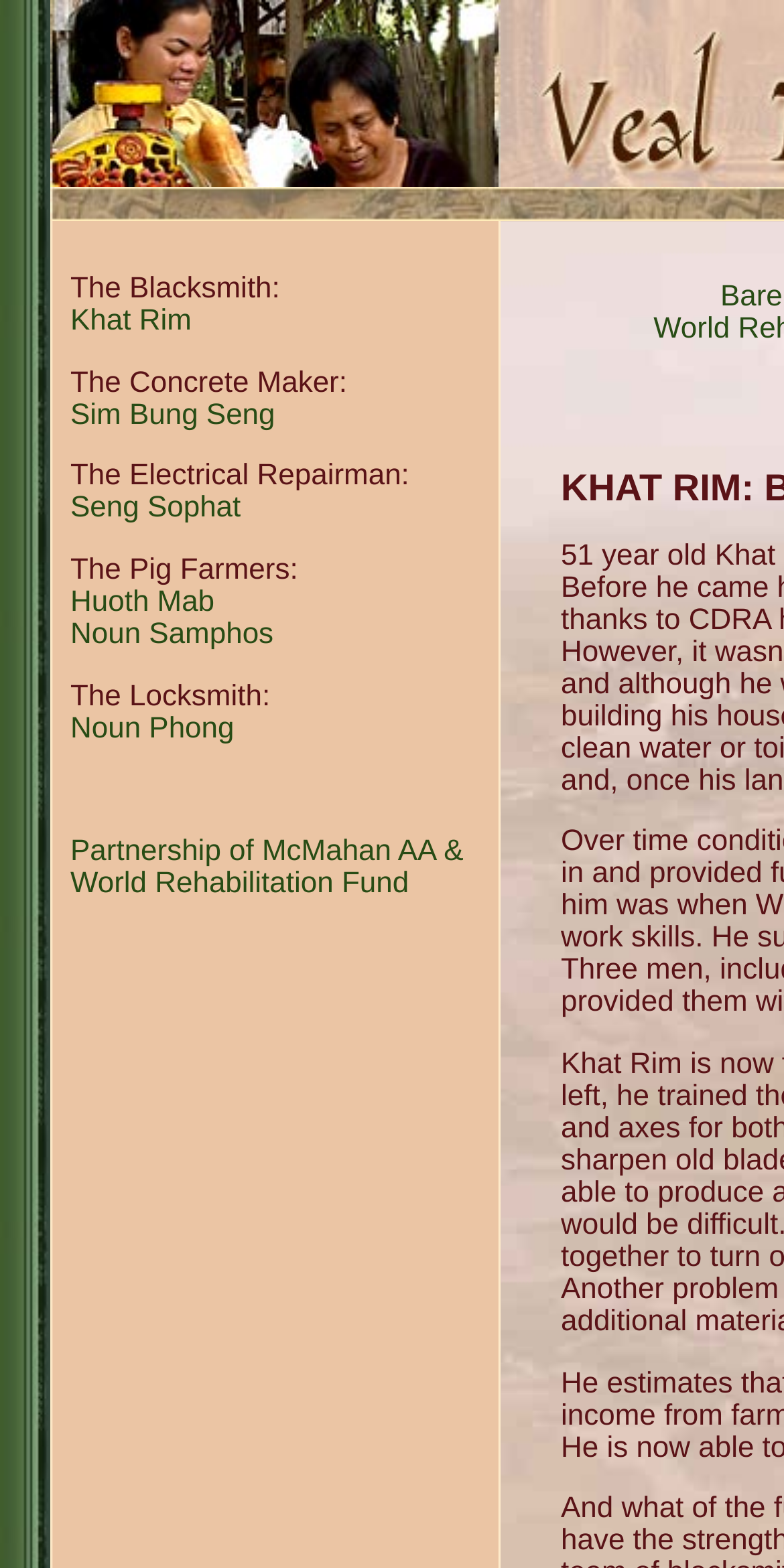Can you extract the primary headline text from the webpage?

KHAT RIM: Blacksmith